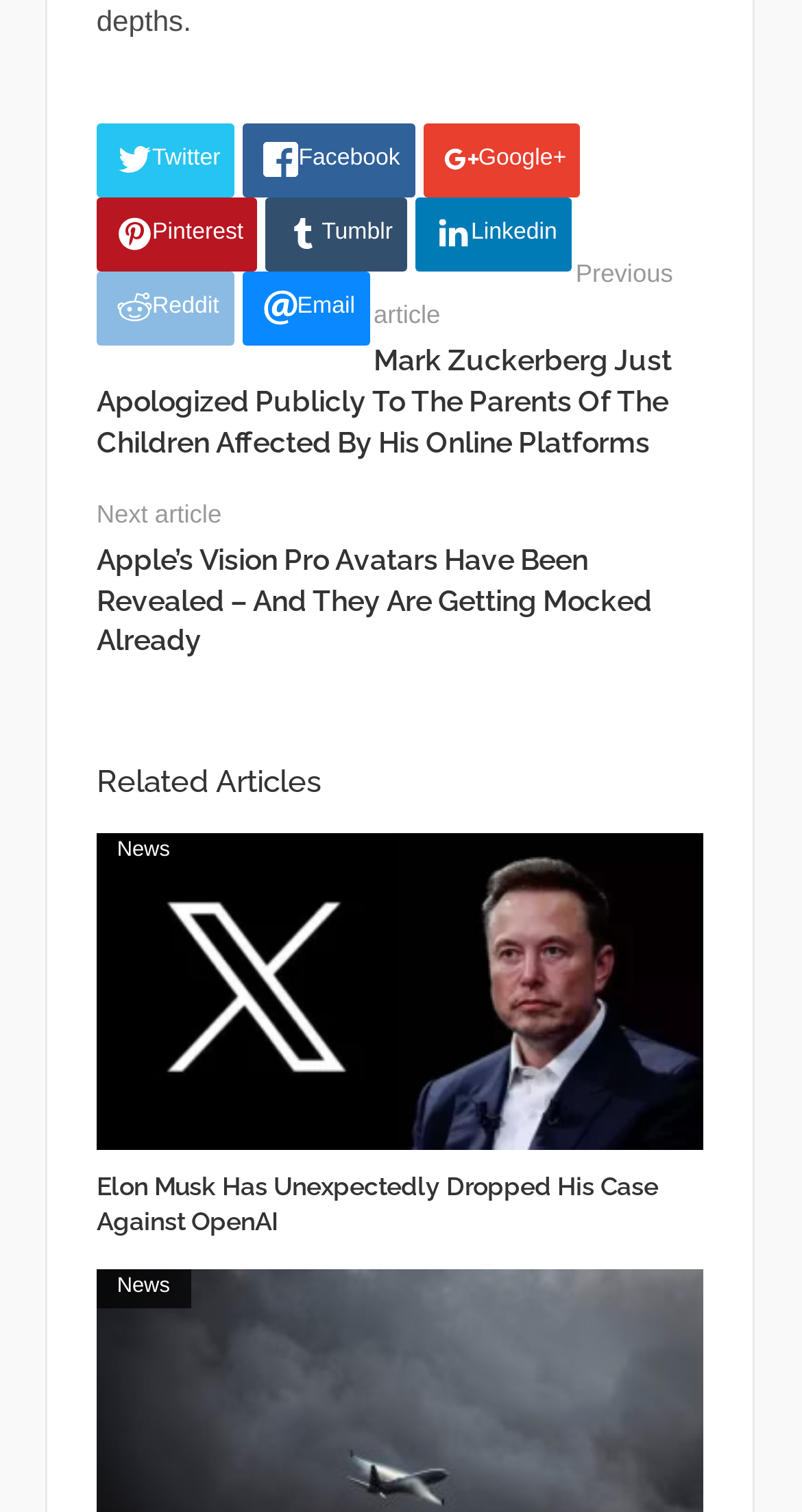Respond to the following question using a concise word or phrase: 
What is the purpose of the links 'Previous article' and 'Next article'?

Navigation